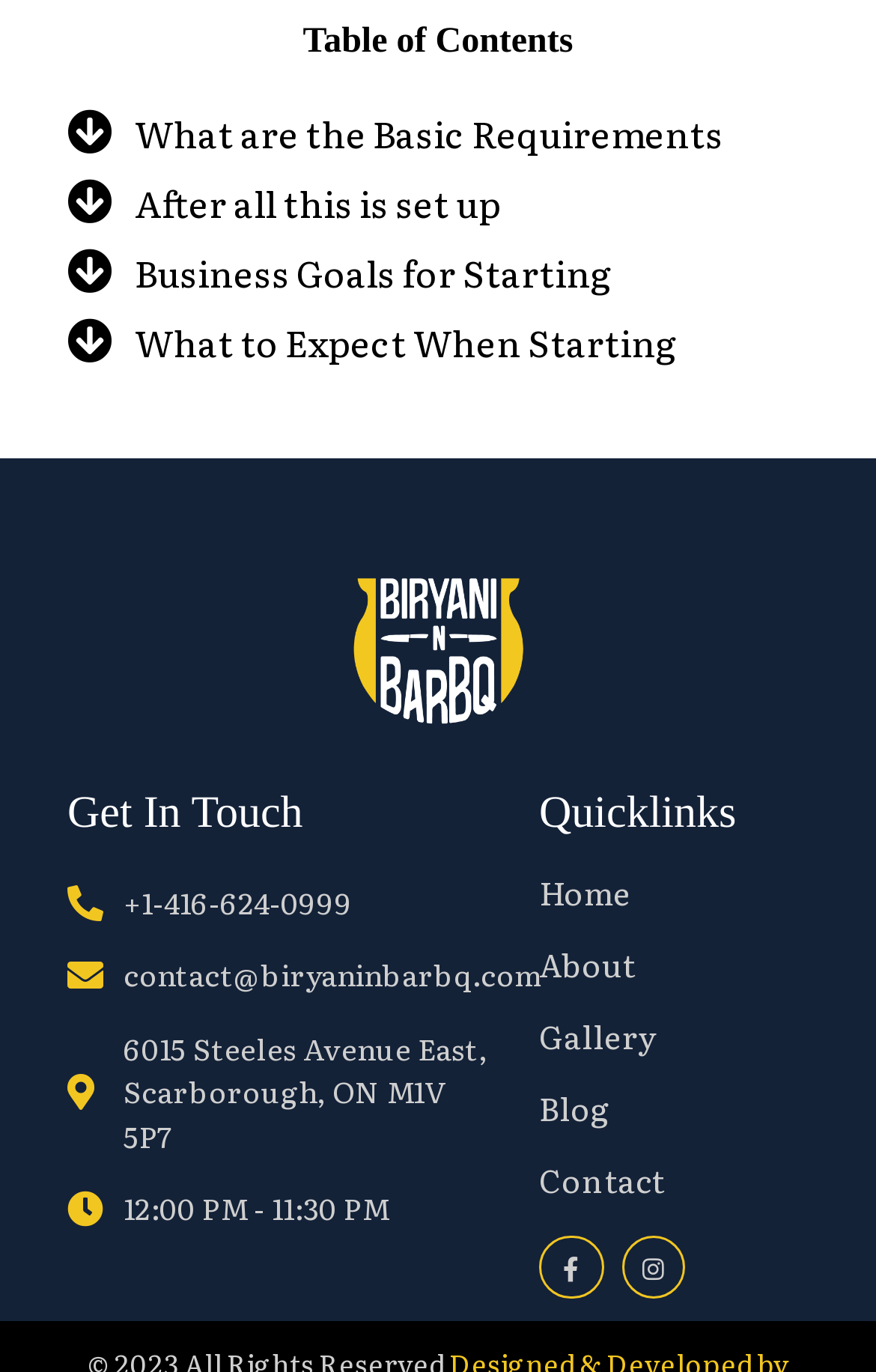Find the bounding box coordinates of the clickable element required to execute the following instruction: "Check the business hours". Provide the coordinates as four float numbers between 0 and 1, i.e., [left, top, right, bottom].

[0.141, 0.865, 0.444, 0.896]